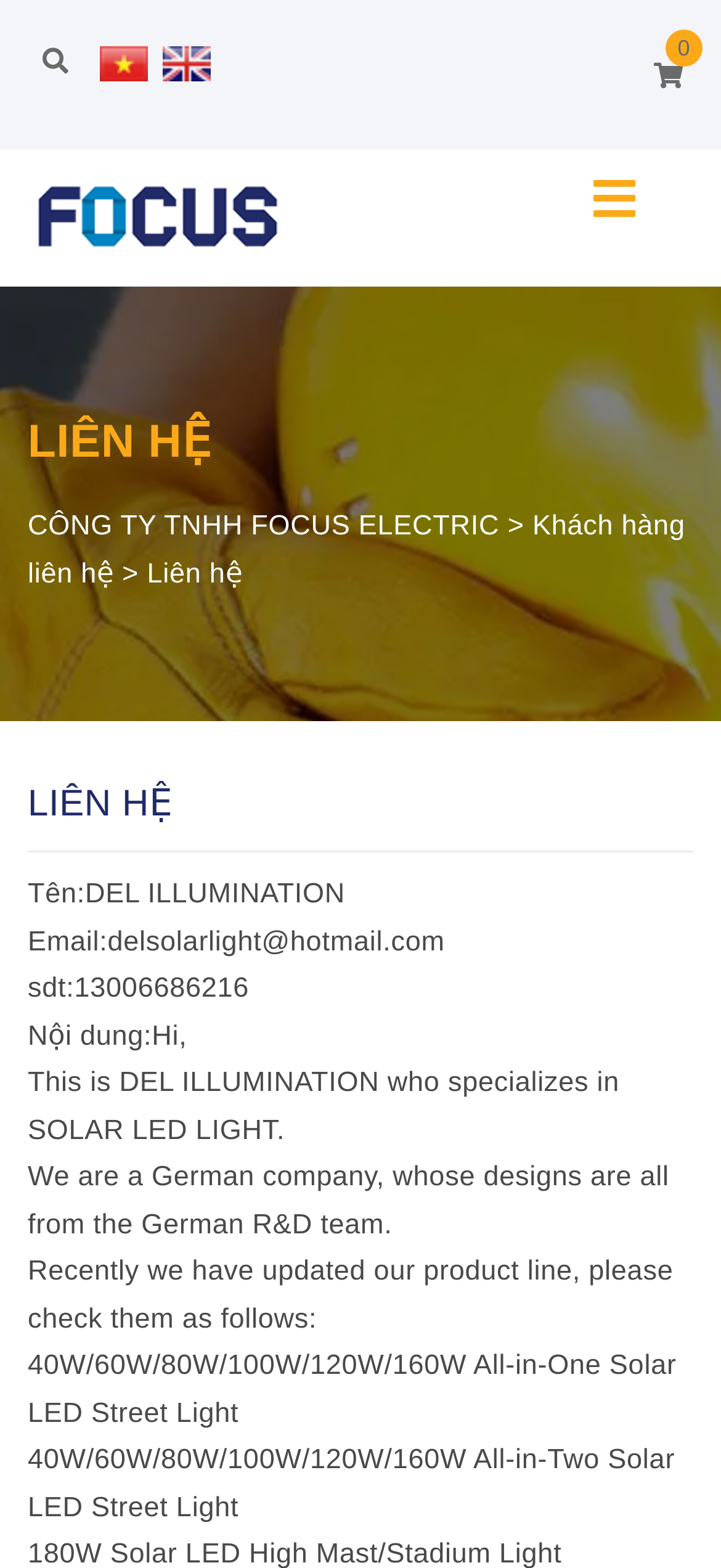What is the product line mentioned on the webpage?
Refer to the image and provide a thorough answer to the question.

The product line is mentioned in the static text '40W/60W/80W/100W/120W/160W All-in-One Solar LED Street Light' and '40W/60W/80W/100W/120W/160W All-in-Two Solar LED Street Light' which are located below the text 'Recently we have updated our product line, please check them as follows:'.